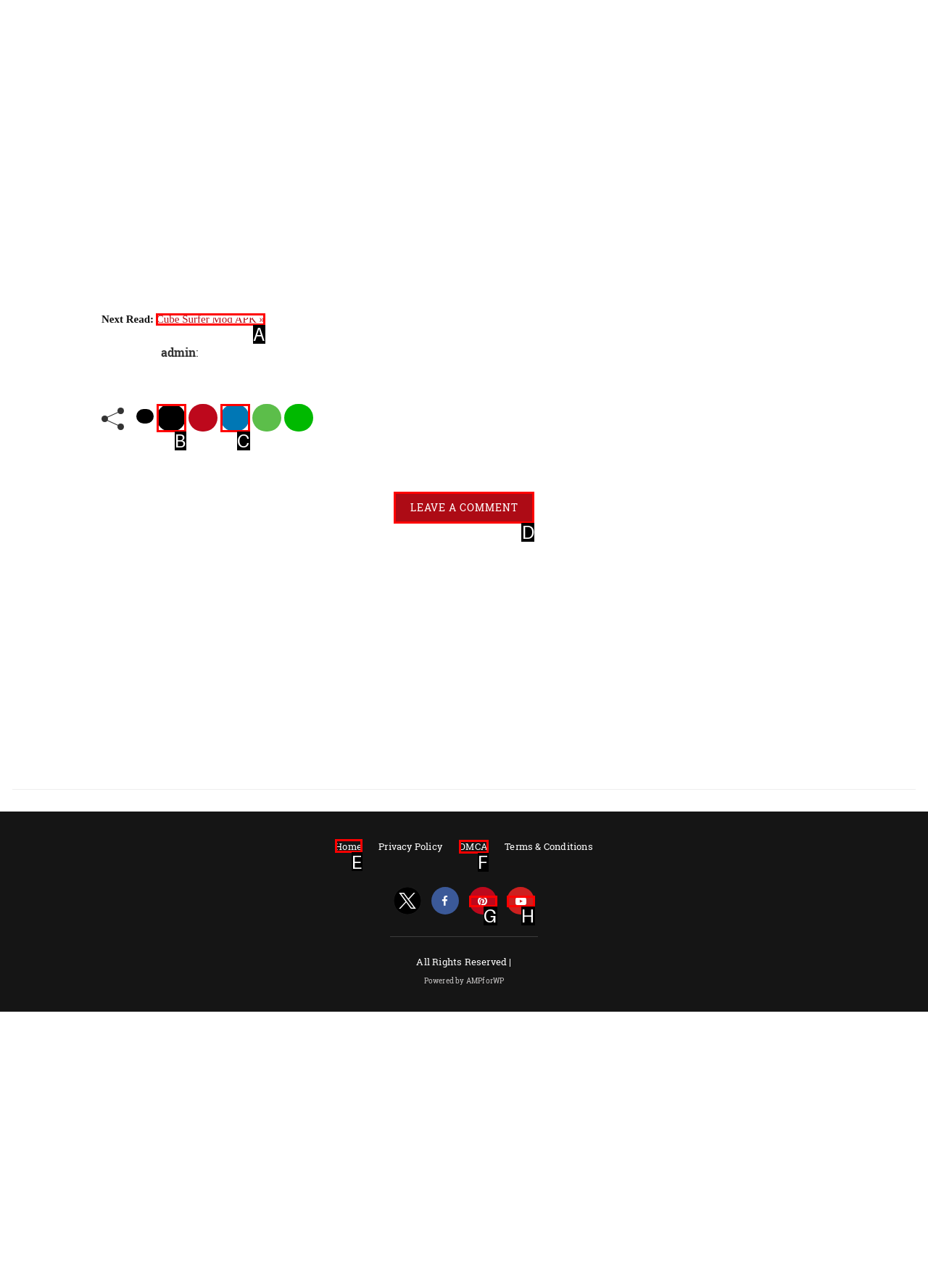Choose the HTML element to click for this instruction: View Twitter support Answer with the letter of the correct choice from the given options.

None